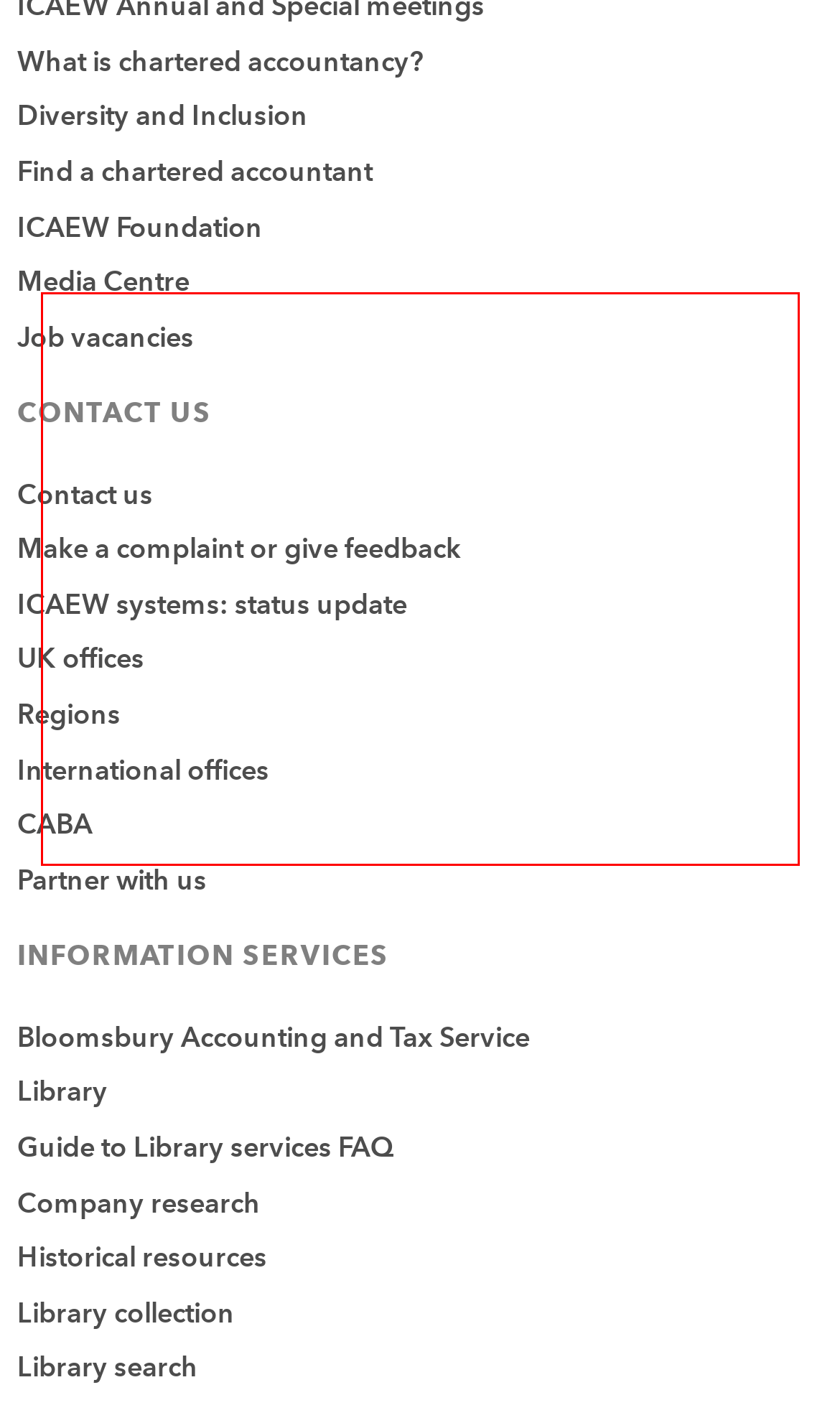Please perform OCR on the text within the red rectangle in the webpage screenshot and return the text content.

A. The vast majority of our IPs want to do the right thing. The few that don't have an ICR in the requisite period may receive a publicised regulatory penalty. Recurrent offenders may face more severe penalties. Failing to have an ICR can be a false economy. ICRs have numerous benefits and can ensure your documents and processes are up to date and fit for purpose, thus avoiding potential breaches of the Insolvency Act, Rules and / or SIPs, and potential complaints.